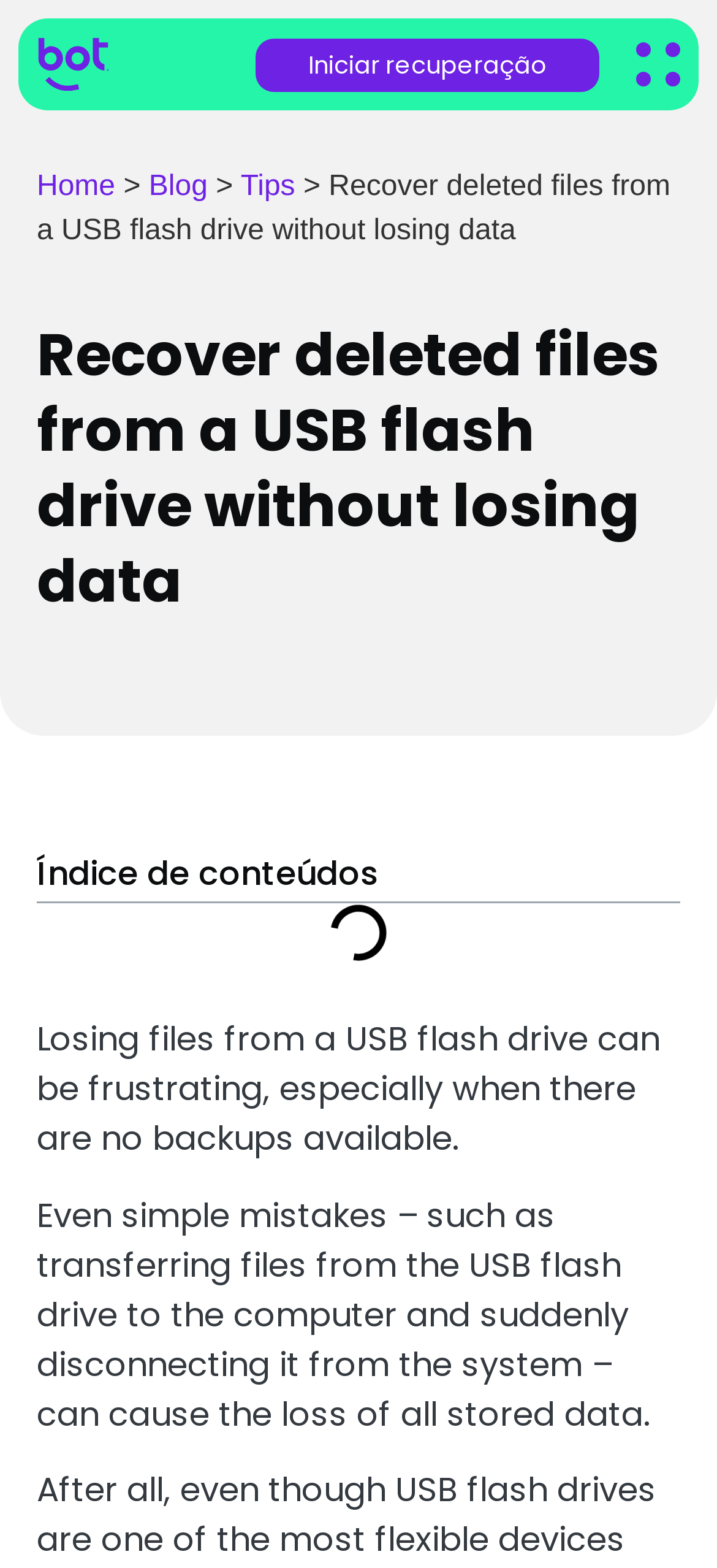What is the consequence of suddenly disconnecting a USB flash drive from a system?
Please provide a single word or phrase as your answer based on the screenshot.

Loss of stored data